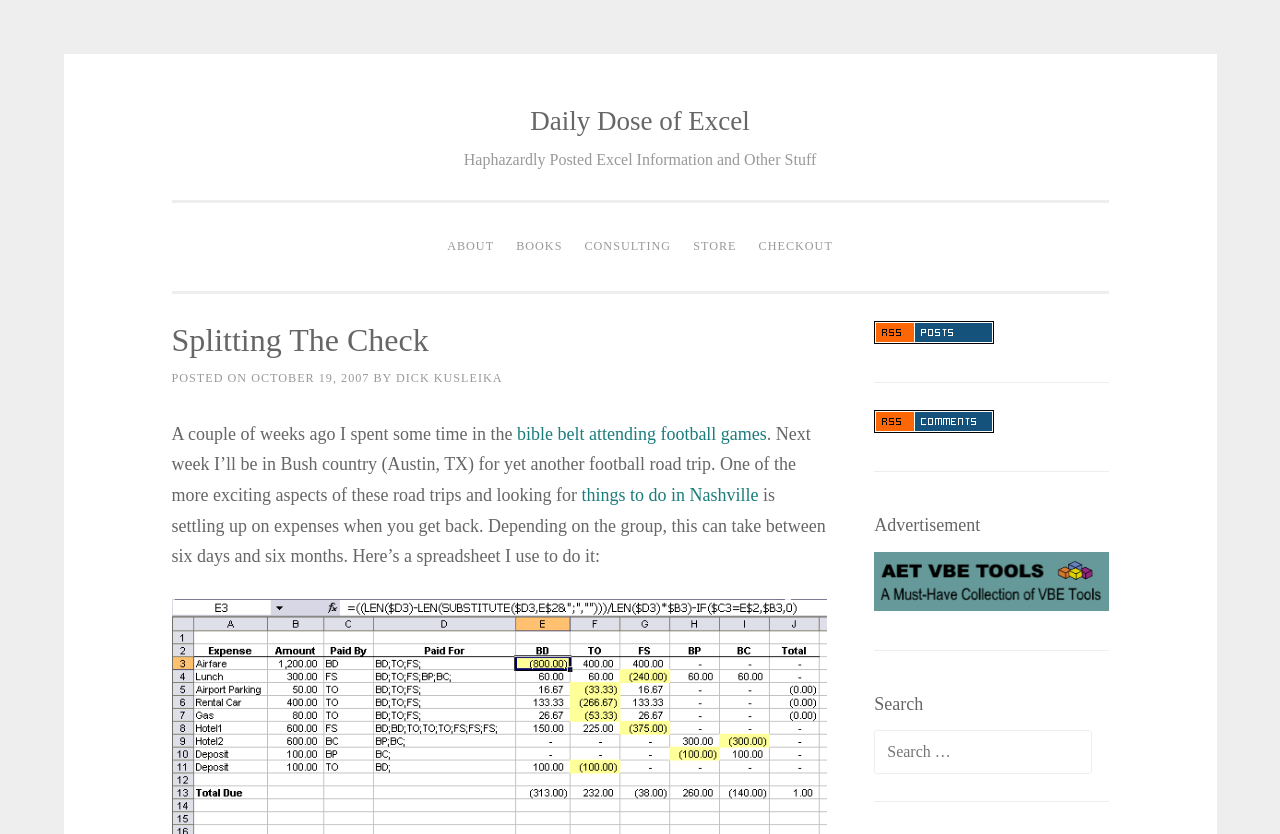What is the author's name?
Please provide a comprehensive answer based on the contents of the image.

The author's name can be found in the article section, where it says 'BY DICK KUSLEIKA'.